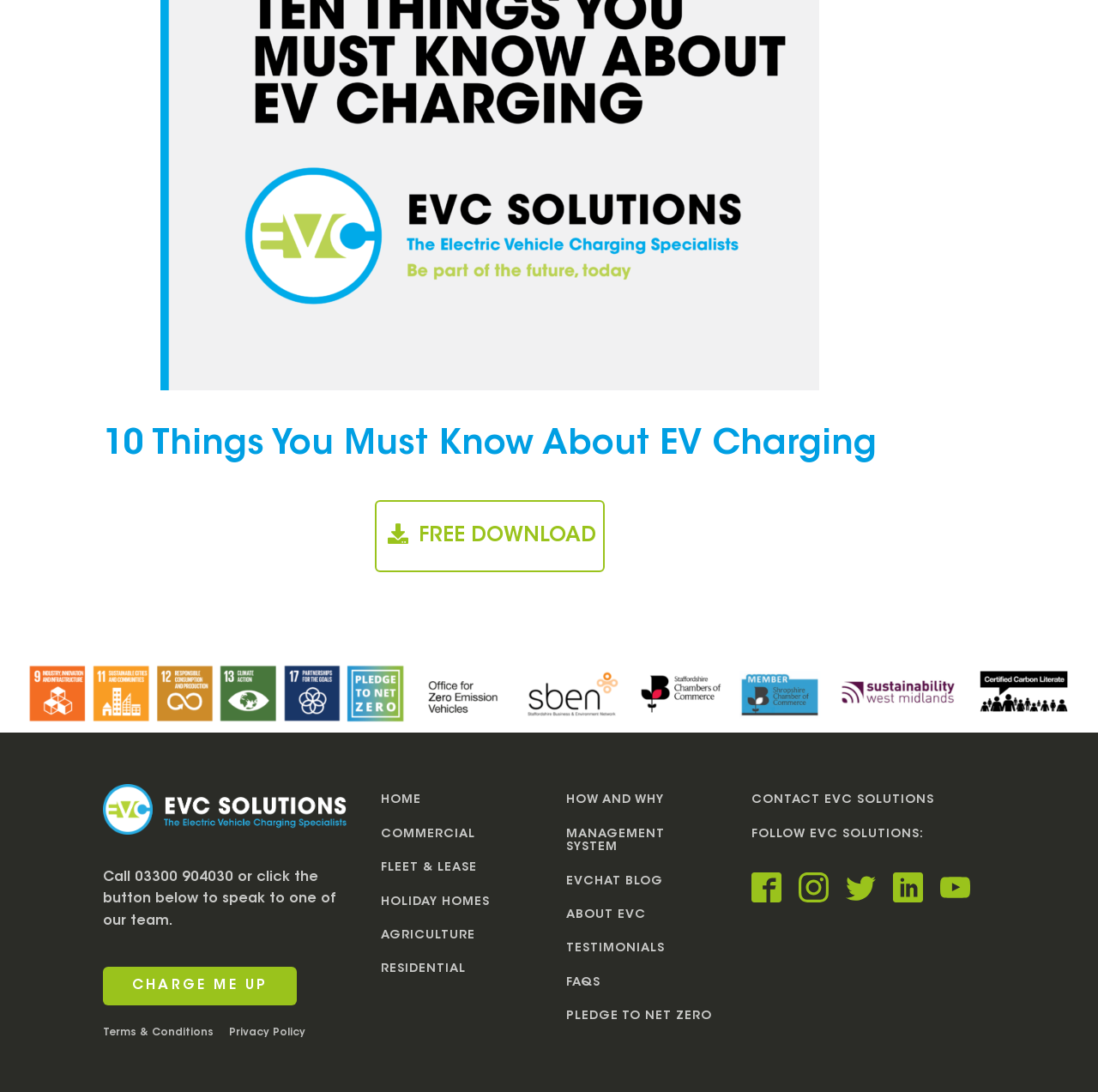What is the topic of the main heading?
Using the screenshot, give a one-word or short phrase answer.

EV Charging